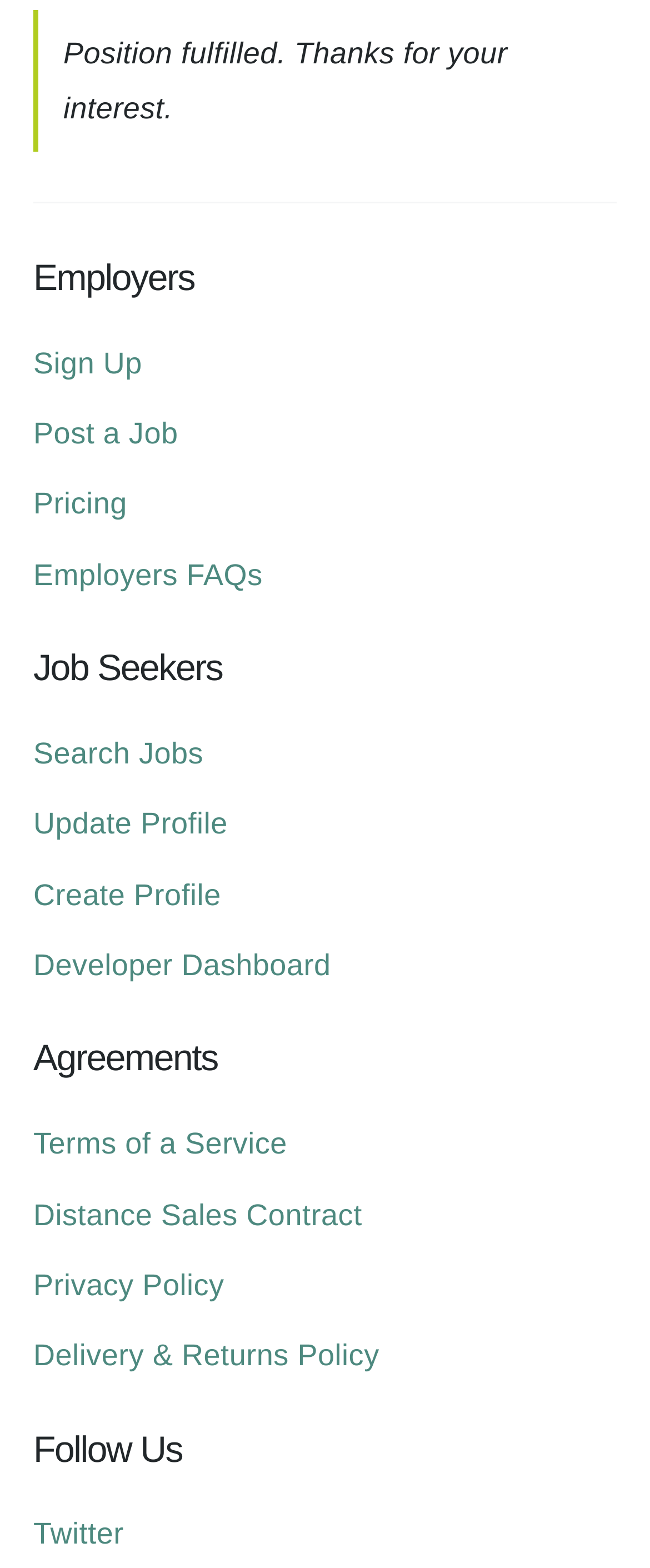Please determine the bounding box coordinates of the clickable area required to carry out the following instruction: "Follow us on Twitter". The coordinates must be four float numbers between 0 and 1, represented as [left, top, right, bottom].

[0.051, 0.968, 0.19, 0.989]